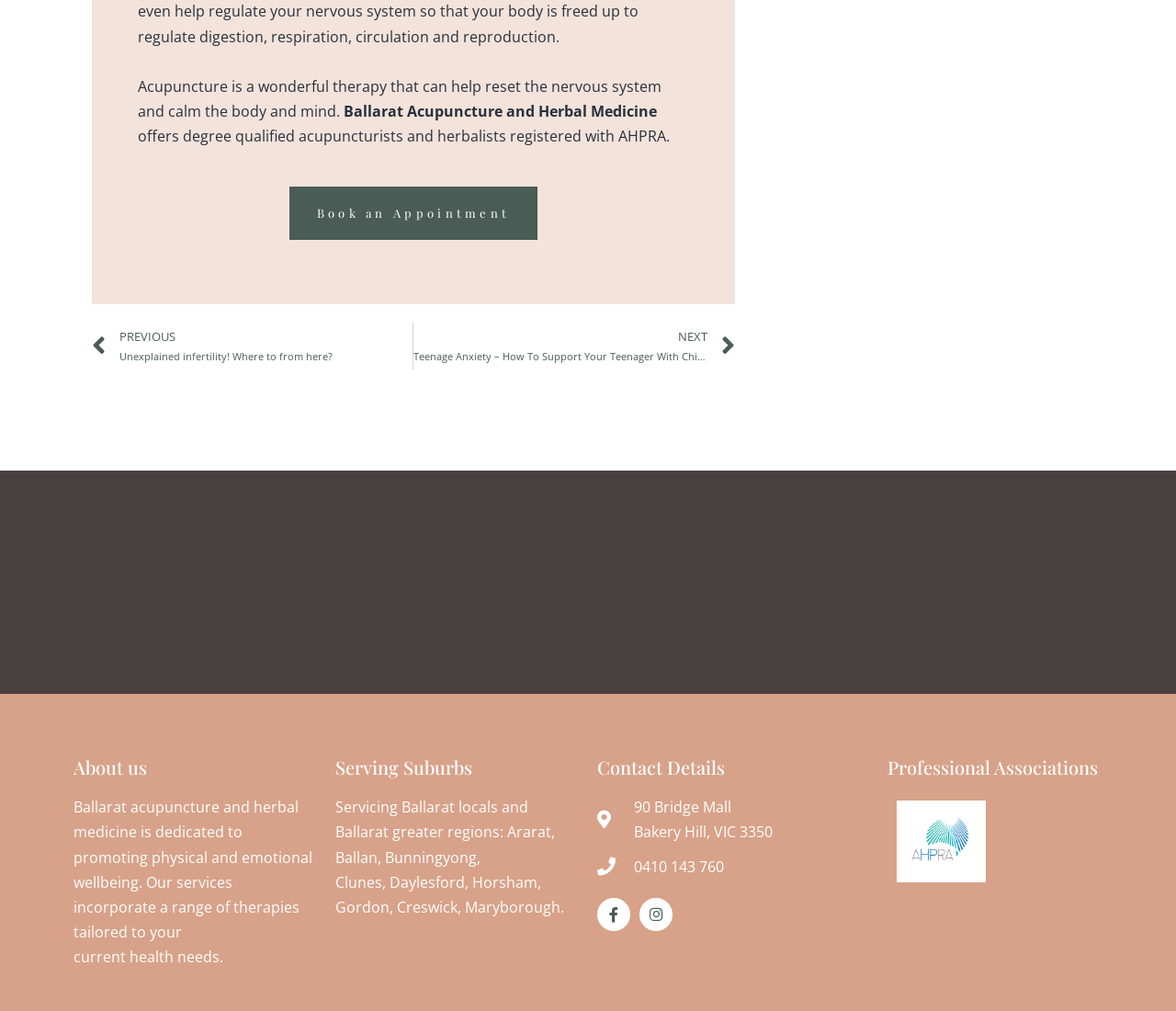Provide the bounding box coordinates for the specified HTML element described in this description: "alt="ahpra-logo"". The coordinates should be four float numbers ranging from 0 to 1, in the format [left, top, right, bottom].

[0.762, 0.792, 0.838, 0.872]